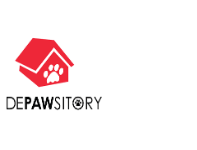What is the name of the pet store?
Offer a detailed and exhaustive answer to the question.

The name 'DEPAWSITORY' is presented in a stylized font below the house graphic, emphasizing the brand's focus on caring for pets as beloved family members.